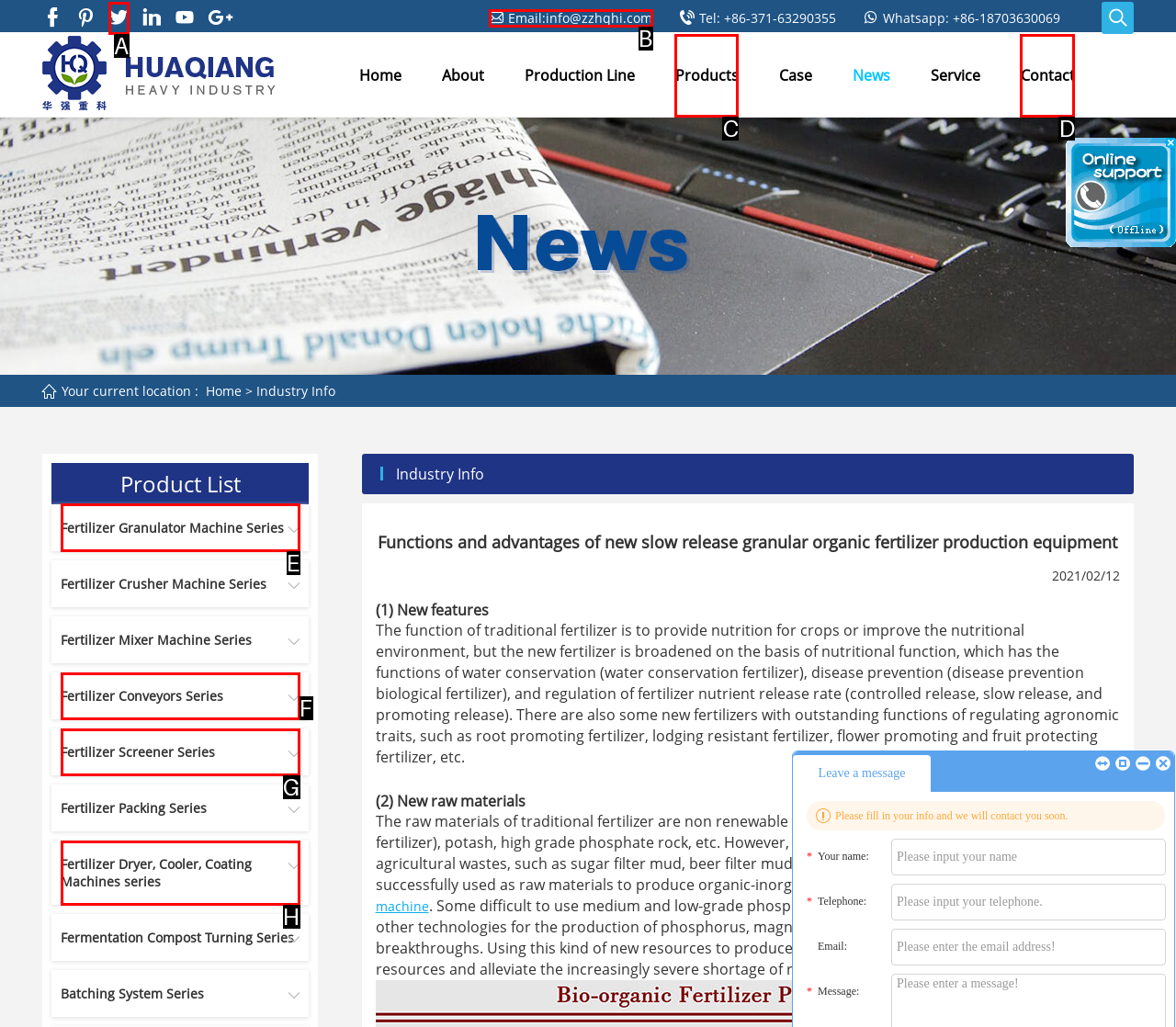Based on the choices marked in the screenshot, which letter represents the correct UI element to perform the task: View the Fertilizer Granulator Machine Series?

E